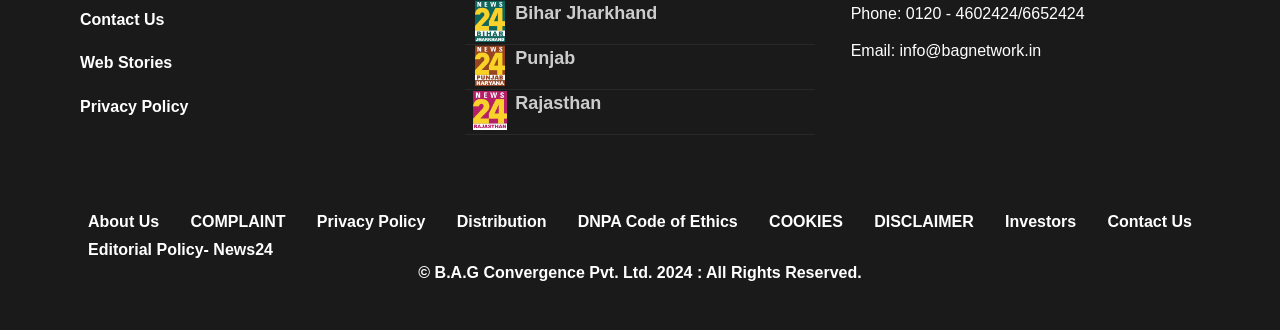From the element description COOKIES, predict the bounding box coordinates of the UI element. The coordinates must be specified in the format (top-left x, top-left y, bottom-right x, bottom-right y) and should be within the 0 to 1 range.

[0.595, 0.632, 0.665, 0.715]